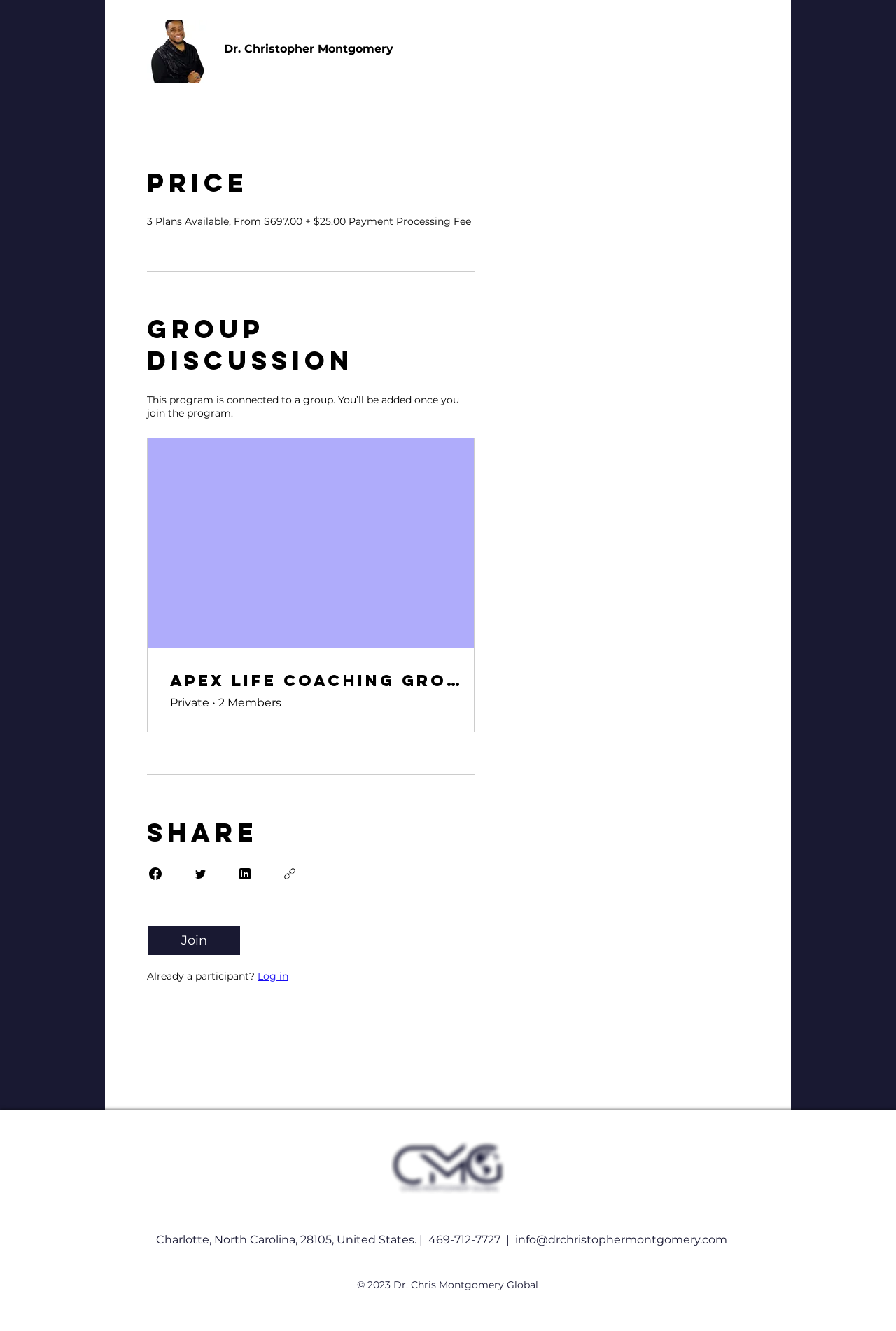Please find the bounding box coordinates of the element that you should click to achieve the following instruction: "read about genealogy projects". The coordinates should be presented as four float numbers between 0 and 1: [left, top, right, bottom].

None